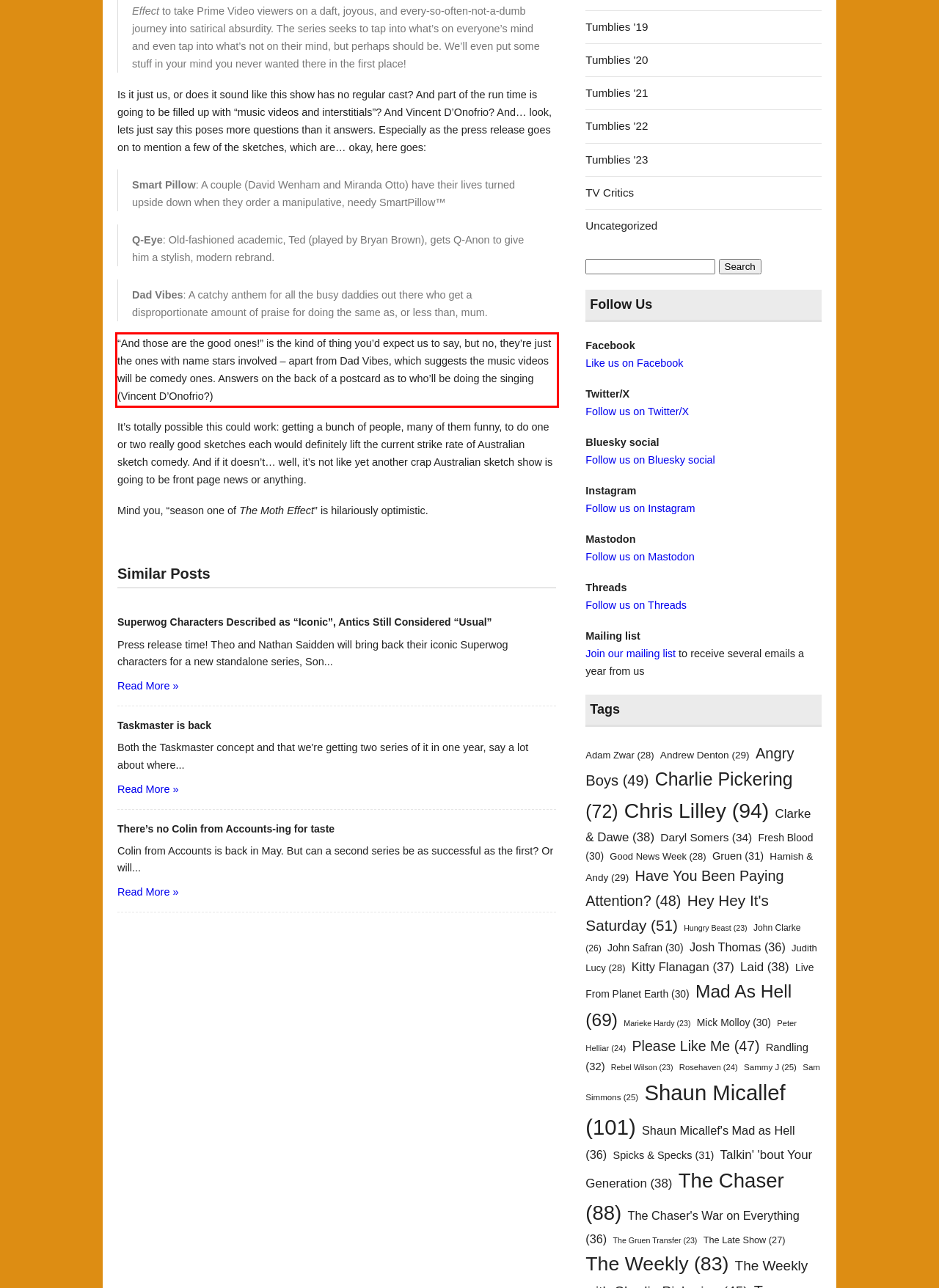Examine the screenshot of the webpage, locate the red bounding box, and generate the text contained within it.

“And those are the good ones!” is the kind of thing you’d expect us to say, but no, they’re just the ones with name stars involved – apart from Dad Vibes, which suggests the music videos will be comedy ones. Answers on the back of a postcard as to who’ll be doing the singing (Vincent D’Onofrio?)